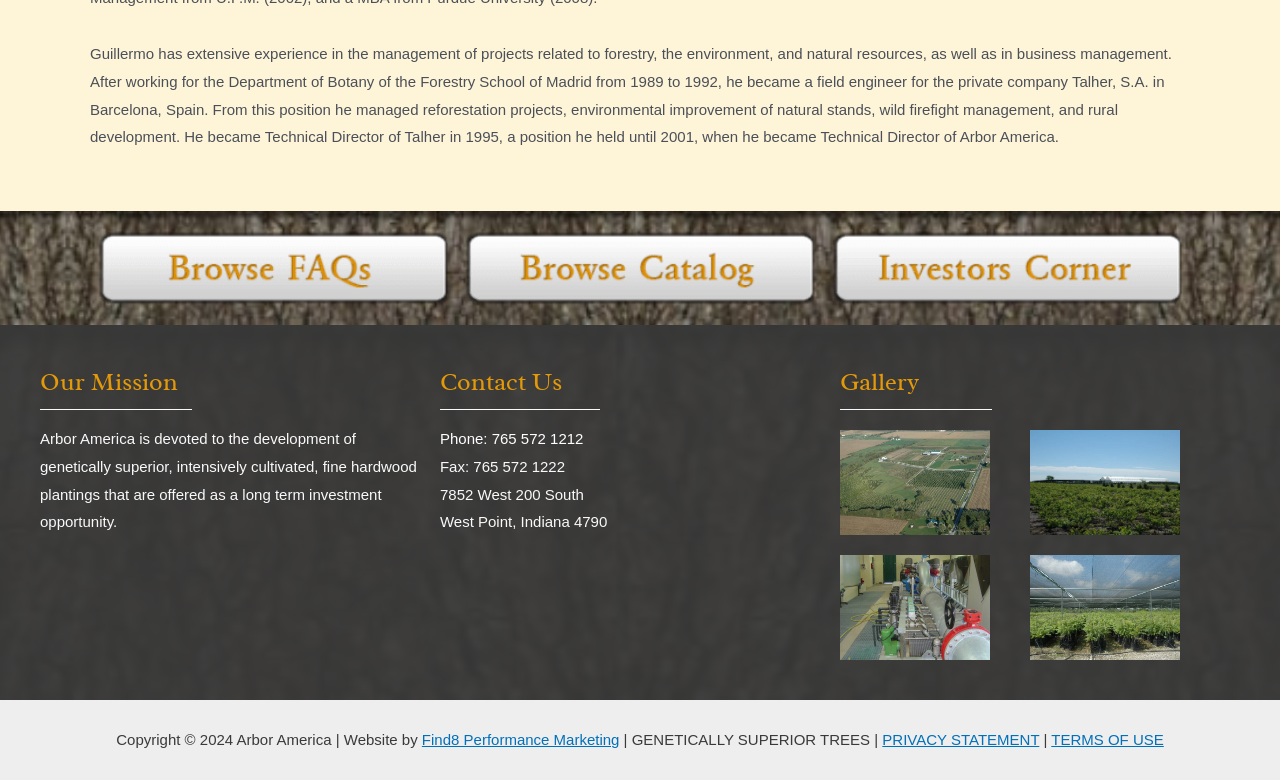What is the phone number to contact Arbor America?
Examine the screenshot and reply with a single word or phrase.

765 572 1212